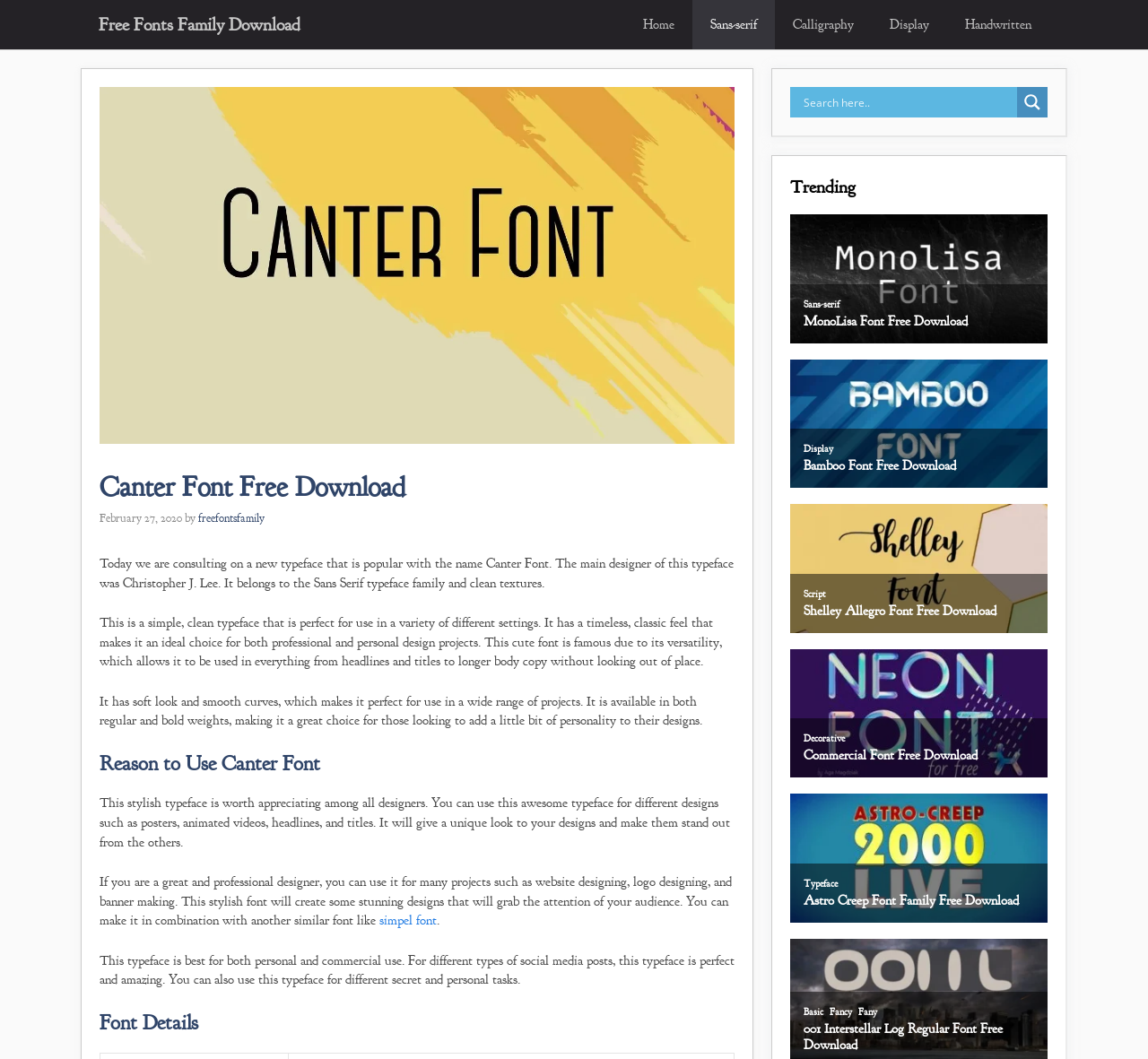Determine the main headline from the webpage and extract its text.

Canter Font Free Download